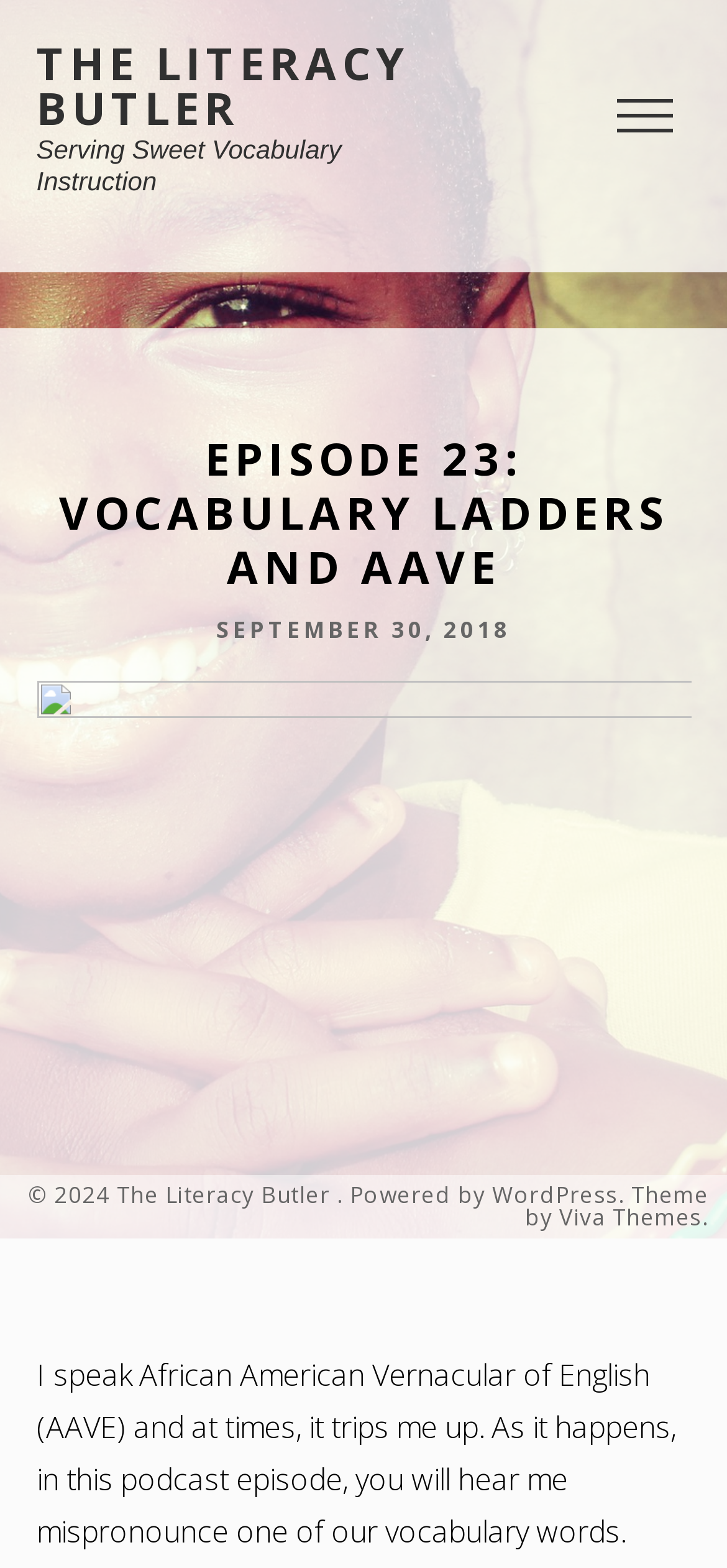Using details from the image, please answer the following question comprehensively:
What is the subtitle of the episode?

I found the subtitle of the episode by looking at the heading element that contains the subtitle, which is 'EPISODE 23: VOCABULARY LADDERS AND AAVE', located at the coordinates [0.05, 0.276, 0.95, 0.385].